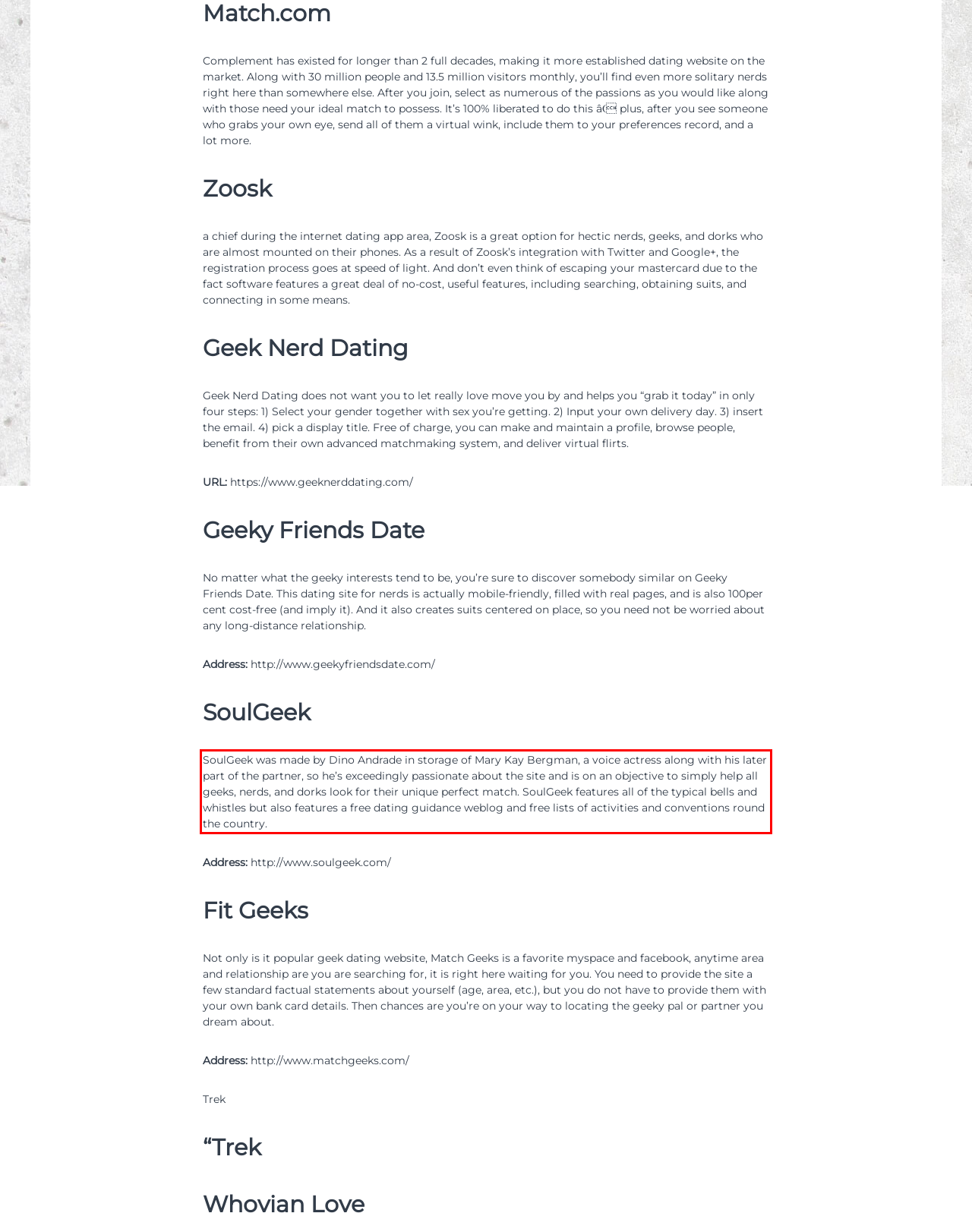Using the provided webpage screenshot, identify and read the text within the red rectangle bounding box.

SoulGeek was made by Dino Andrade in storage of Mary Kay Bergman, a voice actress along with his later part of the partner, so he’s exceedingly passionate about the site and is on an objective to simply help all geeks, nerds, and dorks look for their unique perfect match. SoulGeek features all of the typical bells and whistles but also features a free dating guidance weblog and free lists of activities and conventions round the country.